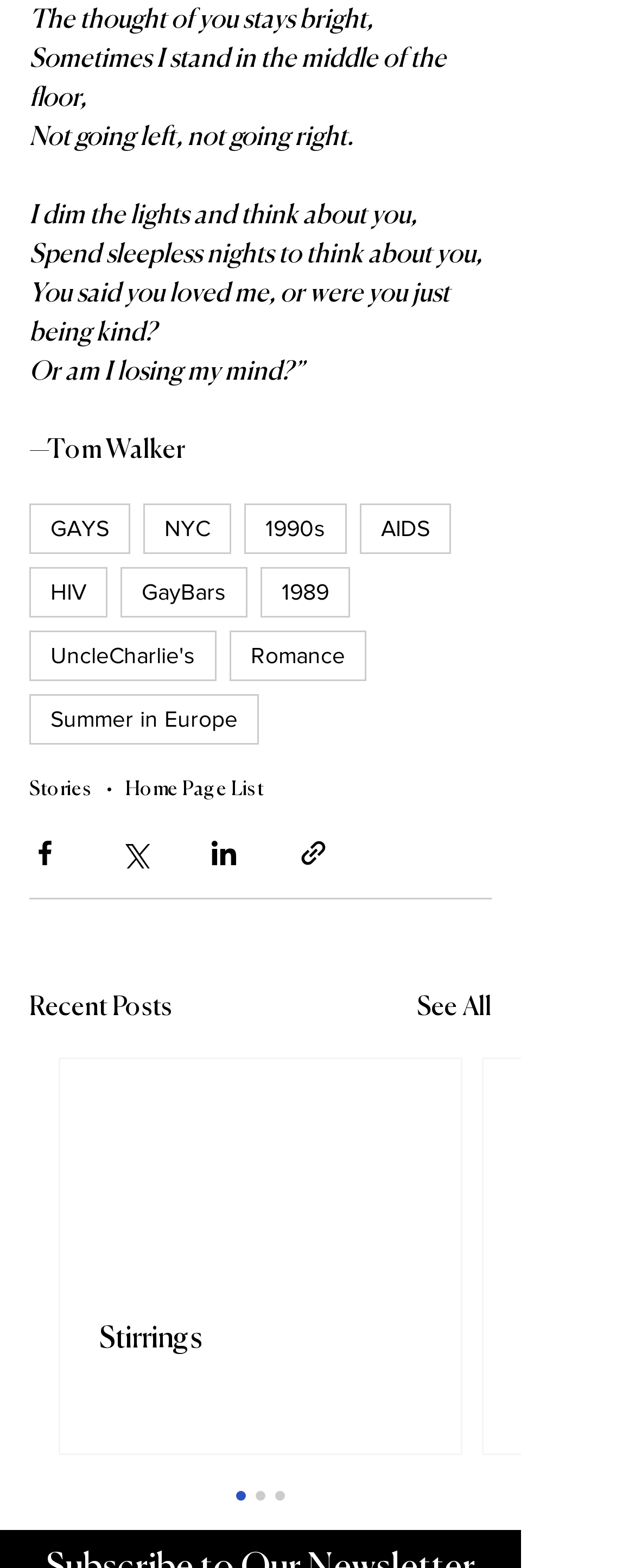From the webpage screenshot, identify the region described by Romance. Provide the bounding box coordinates as (top-left x, top-left y, bottom-right x, bottom-right y), with each value being a floating point number between 0 and 1.

[0.362, 0.402, 0.577, 0.435]